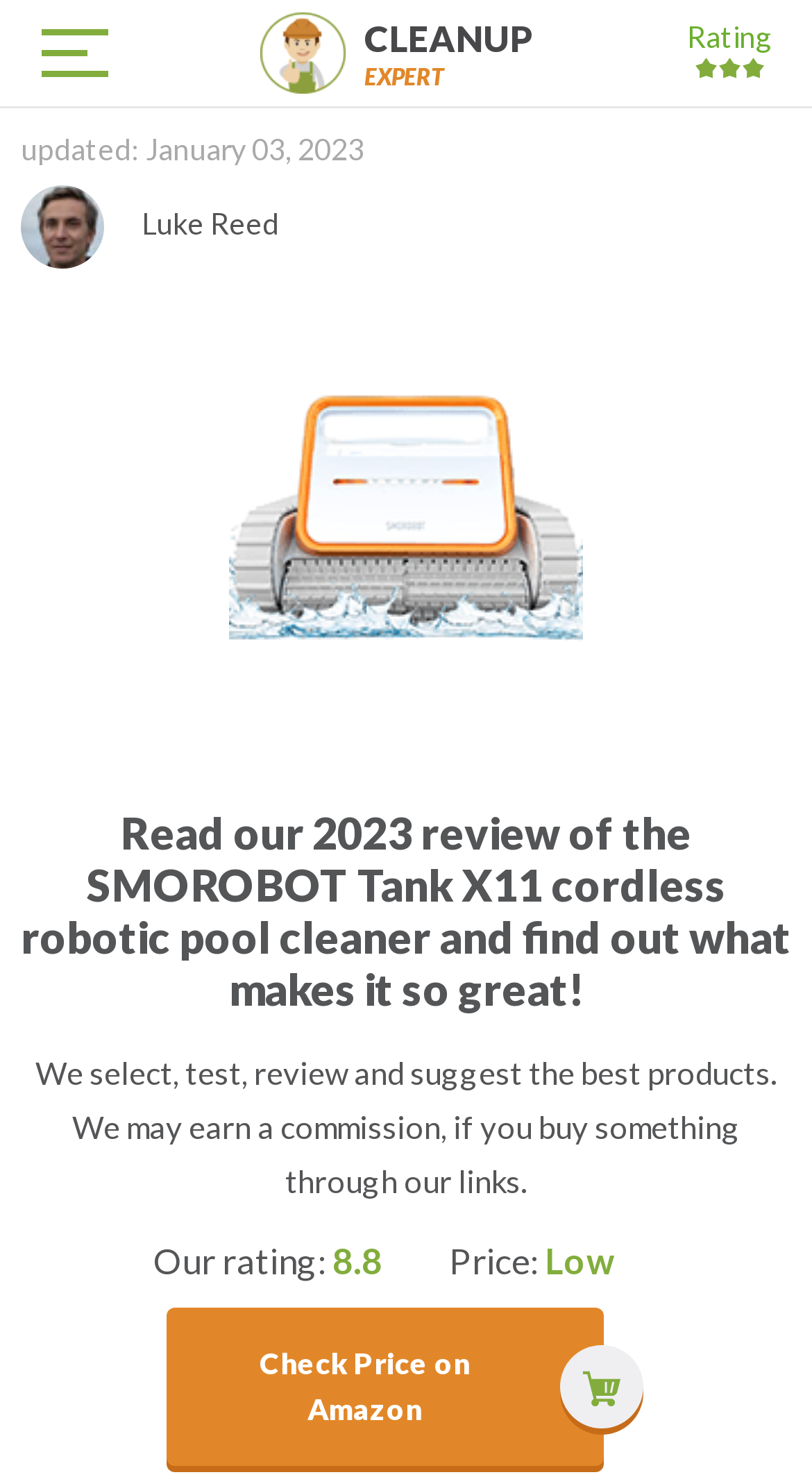Offer a detailed account of what is visible on the webpage.

This webpage is a review of the SMOROBOT Tank X11 cordless pool vacuum robot. At the top, there is a title "The SMOROBOT Tank X11 Cordless Robotic Pool Cleaner: Our 2023 Review". Below the title, there are several links, including a rating link on the right side, and a "CLEANUP EXPERT" link in the middle. 

On the left side, there is a static text "updated: January 03, 2023" and a link to the author "Luke Reed" with a small image of the author. 

Below the author information, there is a large product image of the SMOROBOT Tank X11, taking up most of the width of the page. 

Under the product image, there is a heading that summarizes the review, stating that the webpage will discuss what makes the SMOROBOT Tank X11 great. 

Following the heading, there is a paragraph of text explaining the purpose of the webpage, which is to select, test, review, and suggest the best products. 

Below this text, there are several static text elements, including "Our rating:", "8.8", "Price:", and "Low", which provide information about the product's rating and price. 

Finally, there is a call-to-action link "Check Price on Amazon Go Shopping" with a "Go Shopping" image on the right side, which allows users to purchase the product.